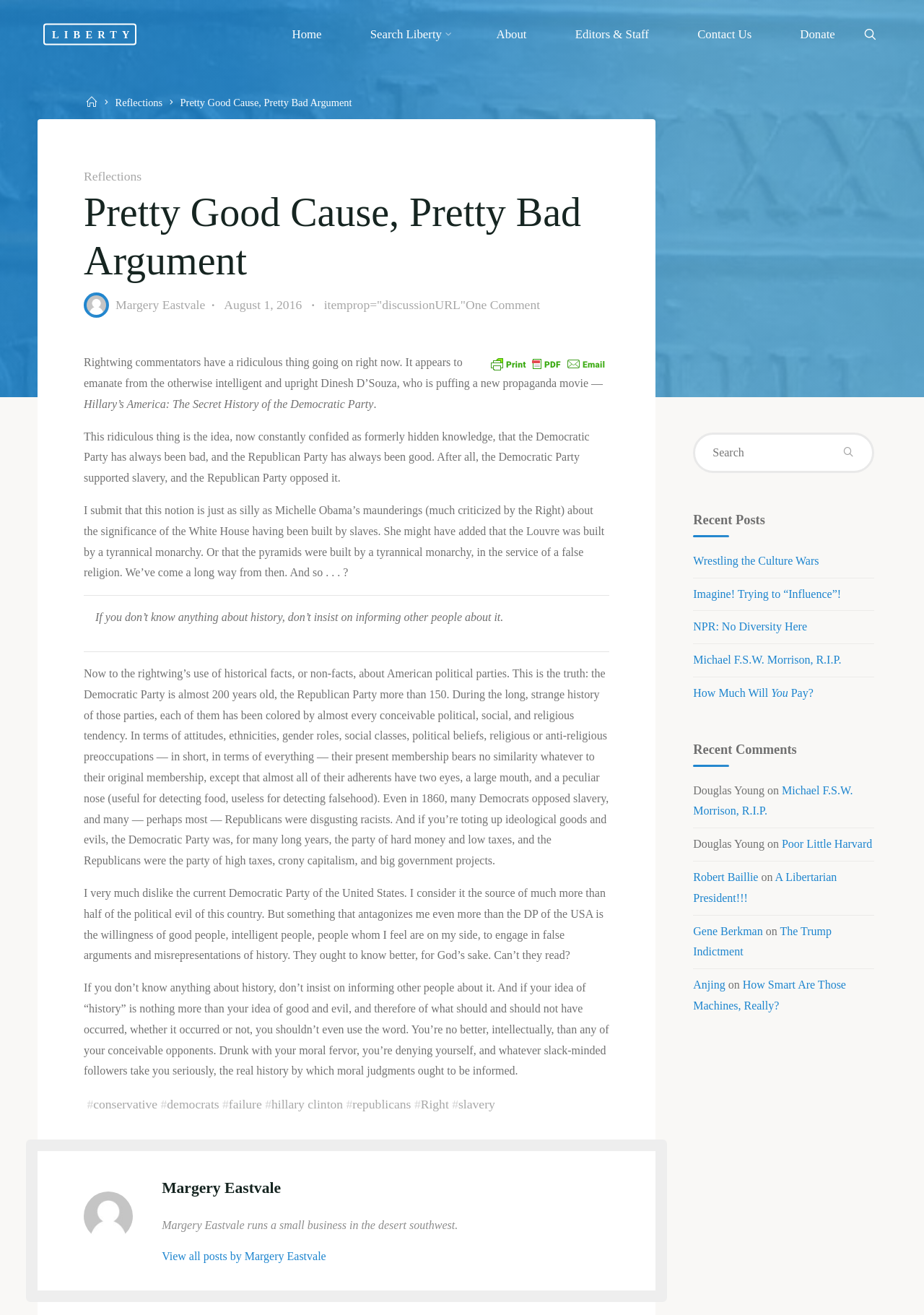What is the topic of the article?
Please answer the question with as much detail and depth as you can.

The article discusses the Democratic and Republican parties, their history, and their current stance, which indicates that the topic is politics.